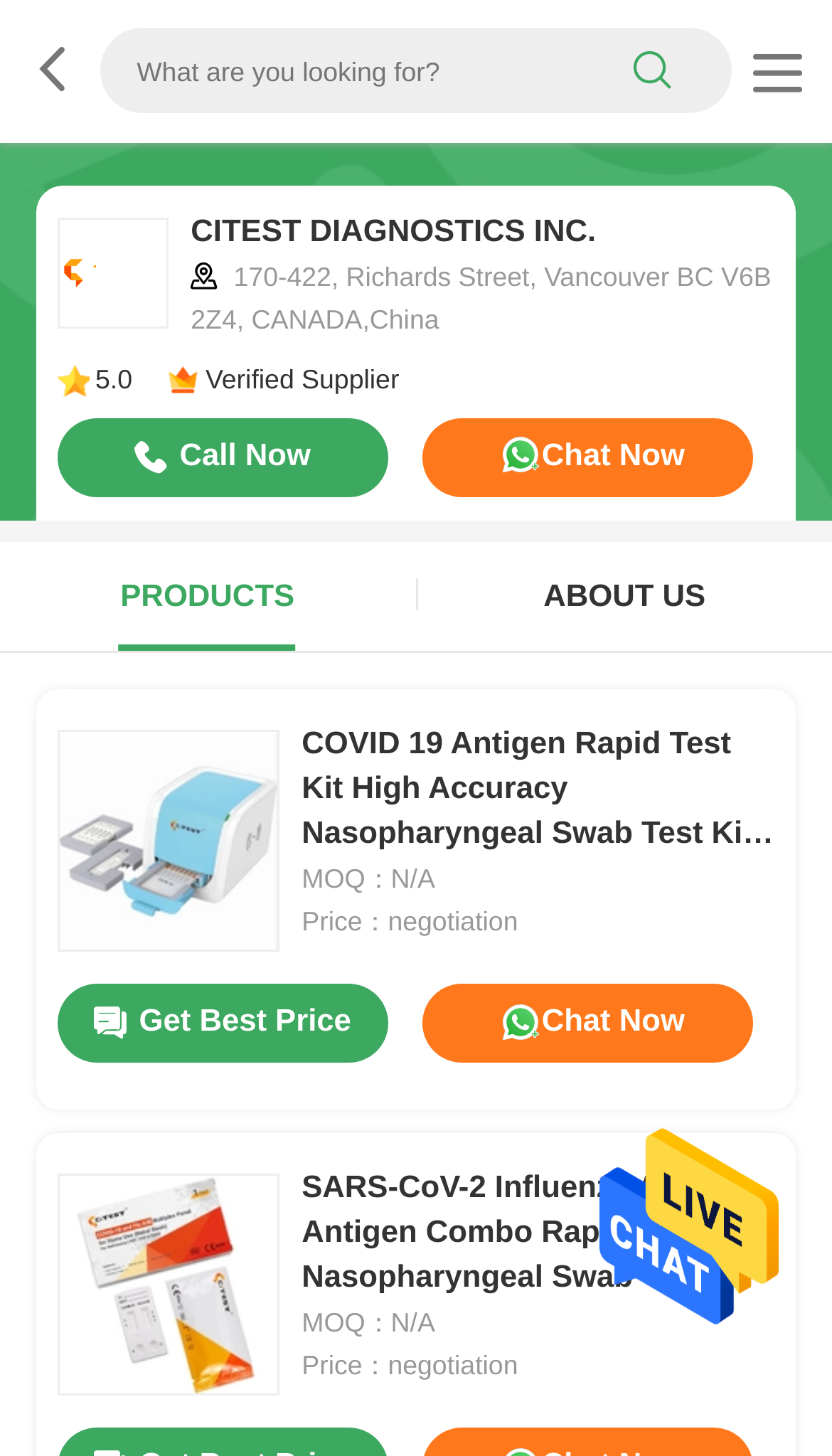Extract the bounding box coordinates of the UI element described by: "Chat Now". The coordinates should include four float numbers ranging from 0 to 1, e.g., [left, top, right, bottom].

[0.508, 0.675, 0.904, 0.73]